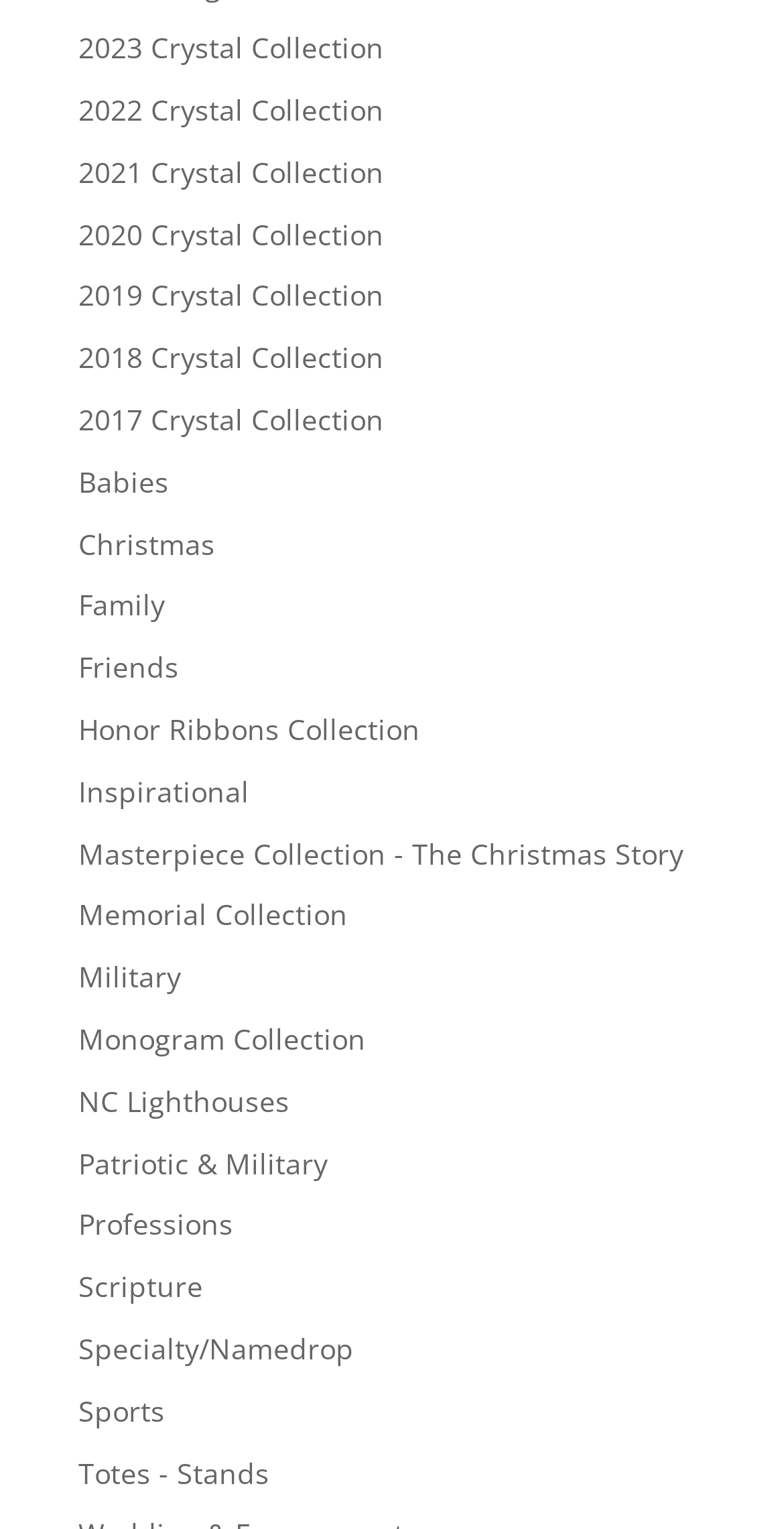Specify the bounding box coordinates for the region that must be clicked to perform the given instruction: "Visit Sports themed gifts".

[0.1, 0.91, 0.21, 0.935]